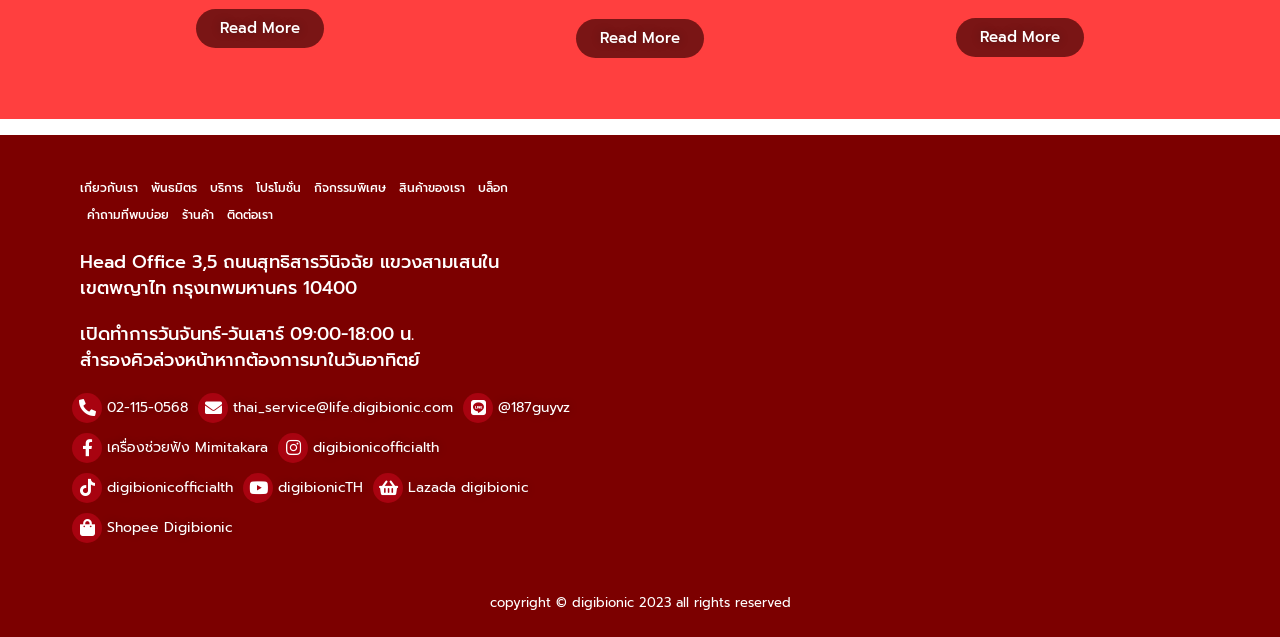Pinpoint the bounding box coordinates of the element that must be clicked to accomplish the following instruction: "Contact Us". The coordinates should be in the format of four float numbers between 0 and 1, i.e., [left, top, right, bottom].

[0.177, 0.317, 0.213, 0.359]